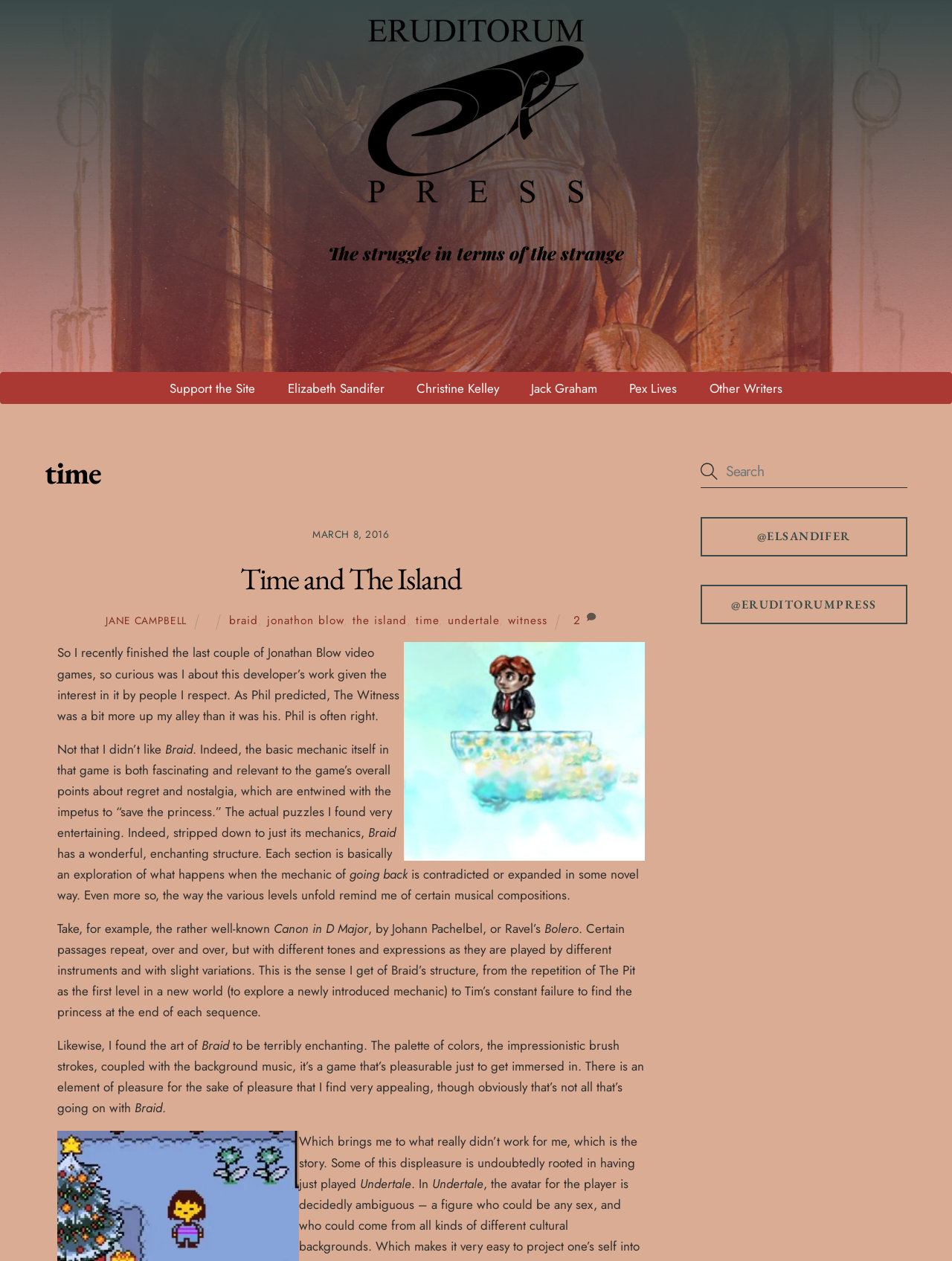Find the bounding box coordinates for the element that must be clicked to complete the instruction: "Visit the 'Time and The Island' page". The coordinates should be four float numbers between 0 and 1, indicated as [left, top, right, bottom].

[0.253, 0.443, 0.485, 0.474]